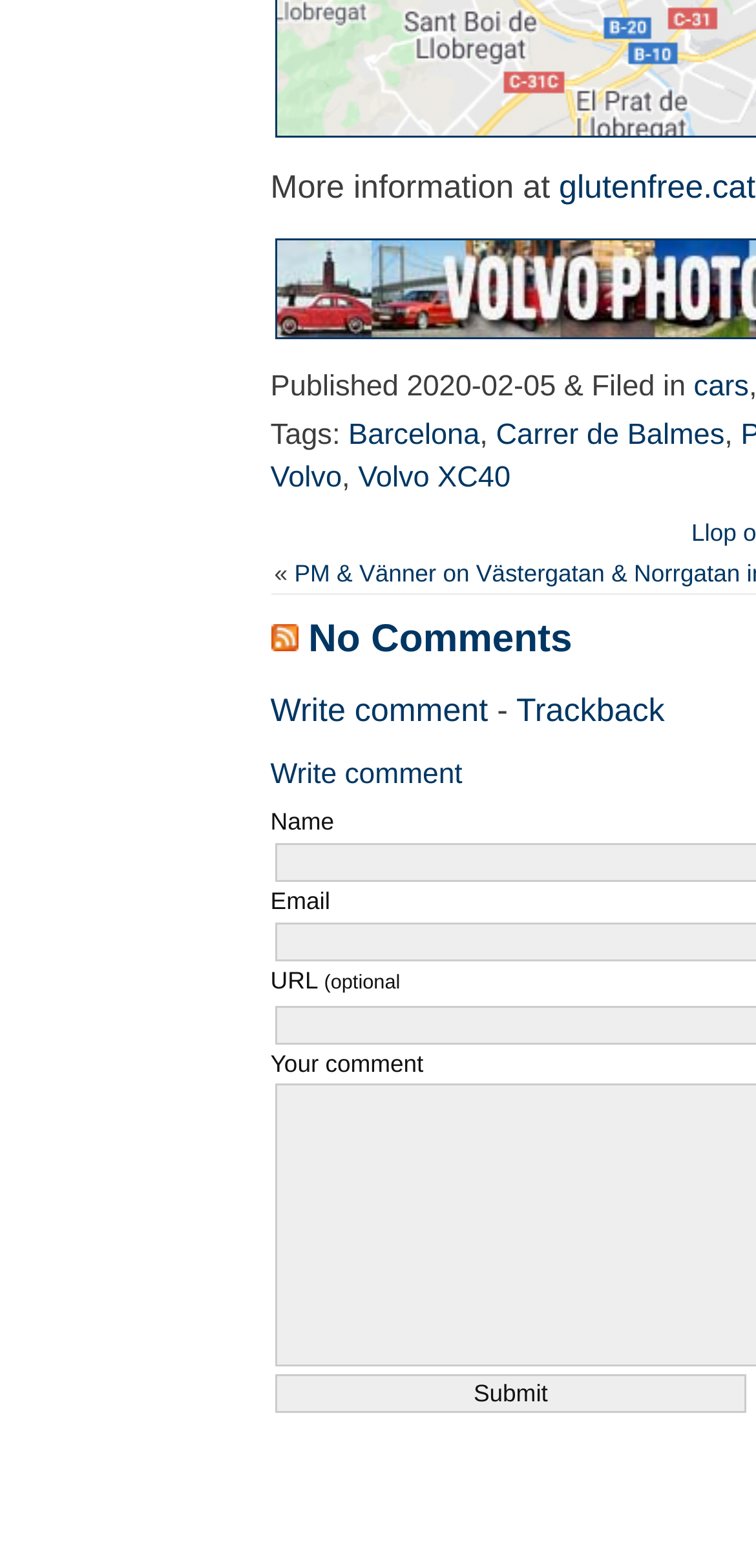Please locate the clickable area by providing the bounding box coordinates to follow this instruction: "Explore the Volvo XC40 tag".

[0.474, 0.294, 0.675, 0.315]